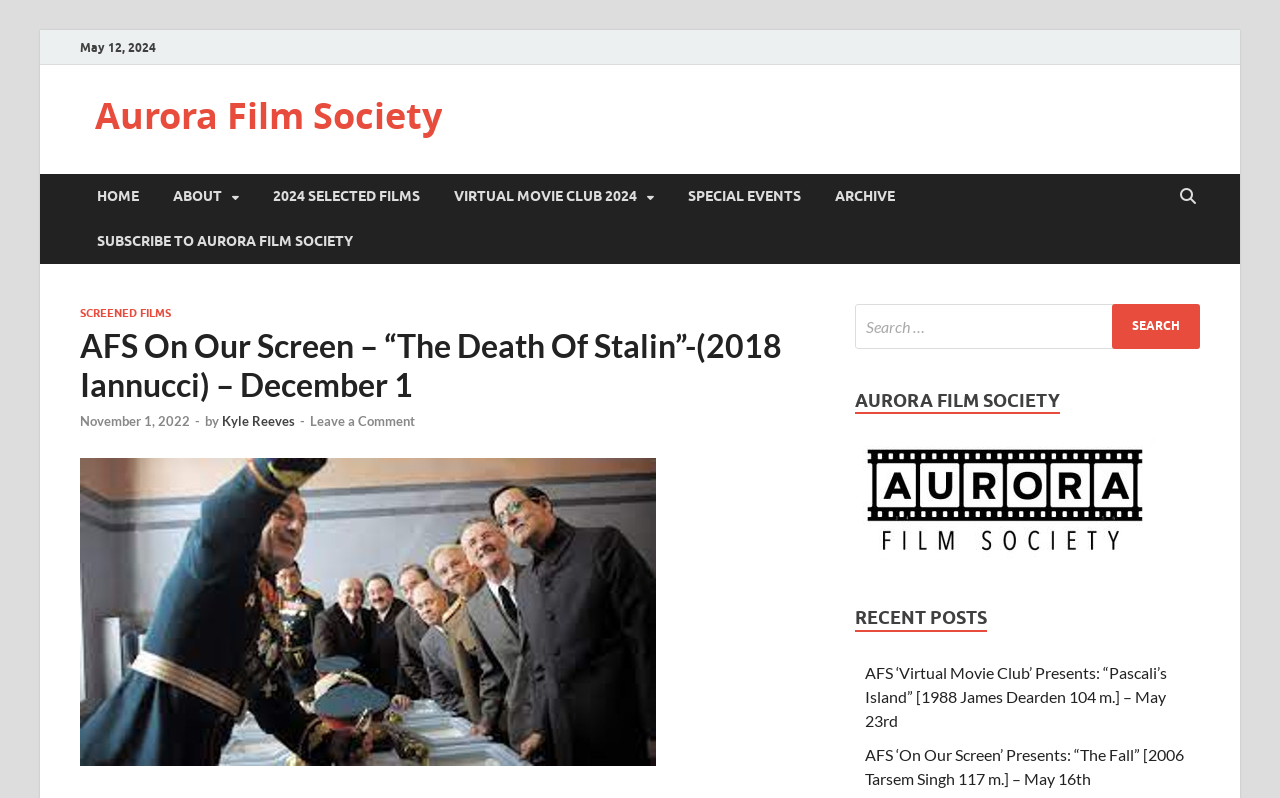How many links are in the top navigation bar?
Refer to the image and provide a one-word or short phrase answer.

7